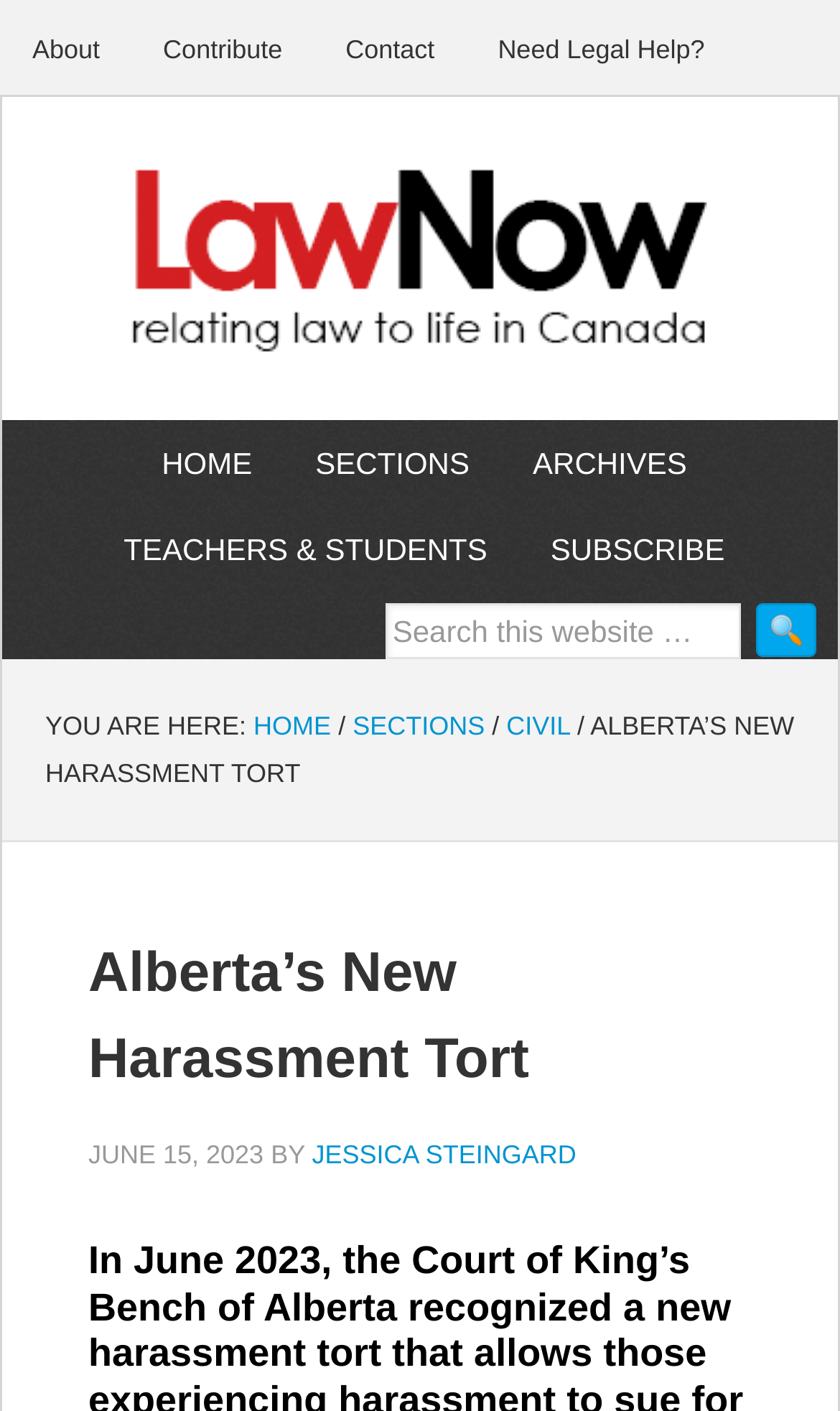Pinpoint the bounding box coordinates of the clickable element to carry out the following instruction: "go to home page."

[0.154, 0.298, 0.339, 0.359]